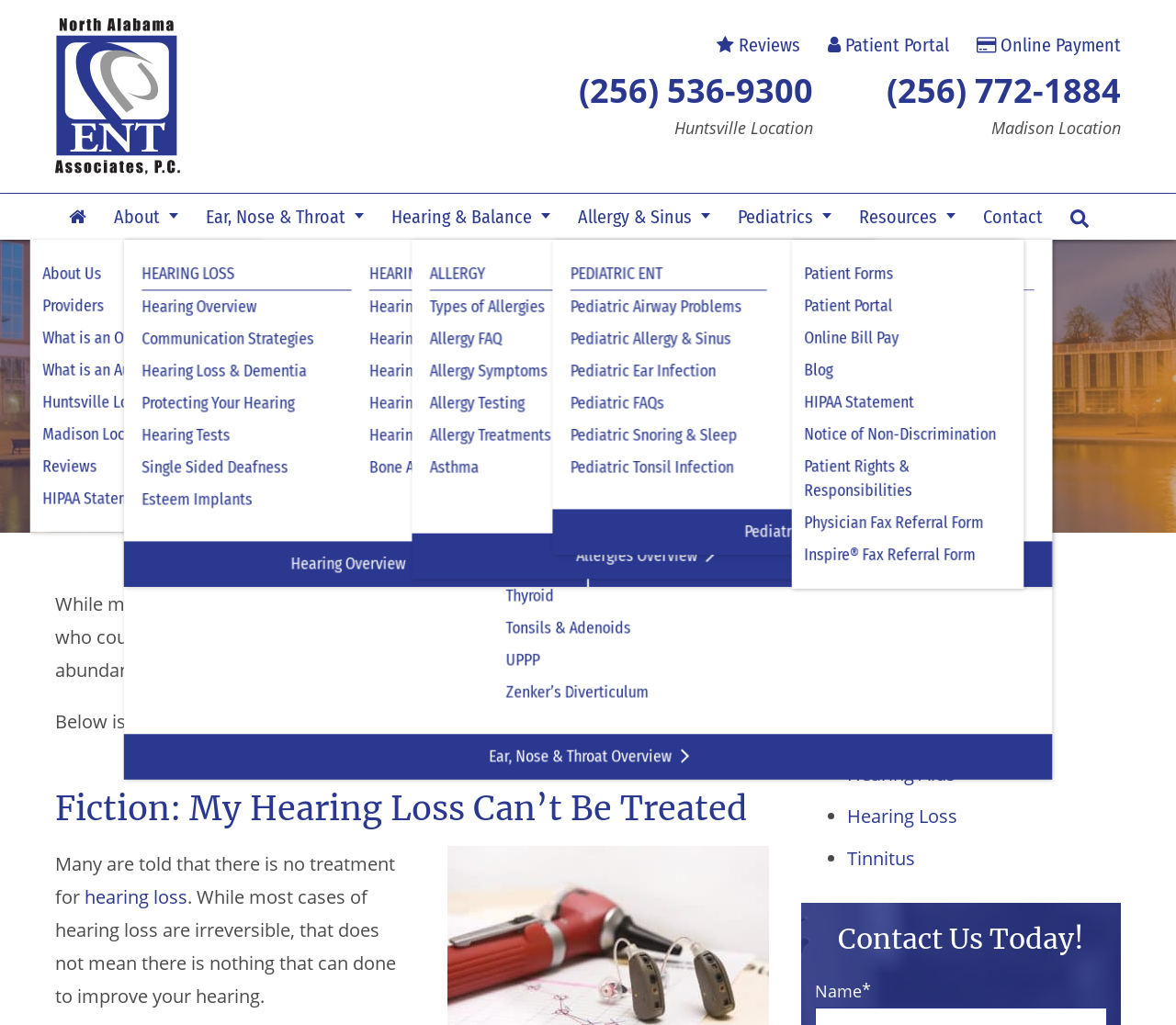Identify the bounding box coordinates for the element you need to click to achieve the following task: "Call Huntsville Location". The coordinates must be four float values ranging from 0 to 1, formatted as [left, top, right, bottom].

[0.492, 0.067, 0.691, 0.11]